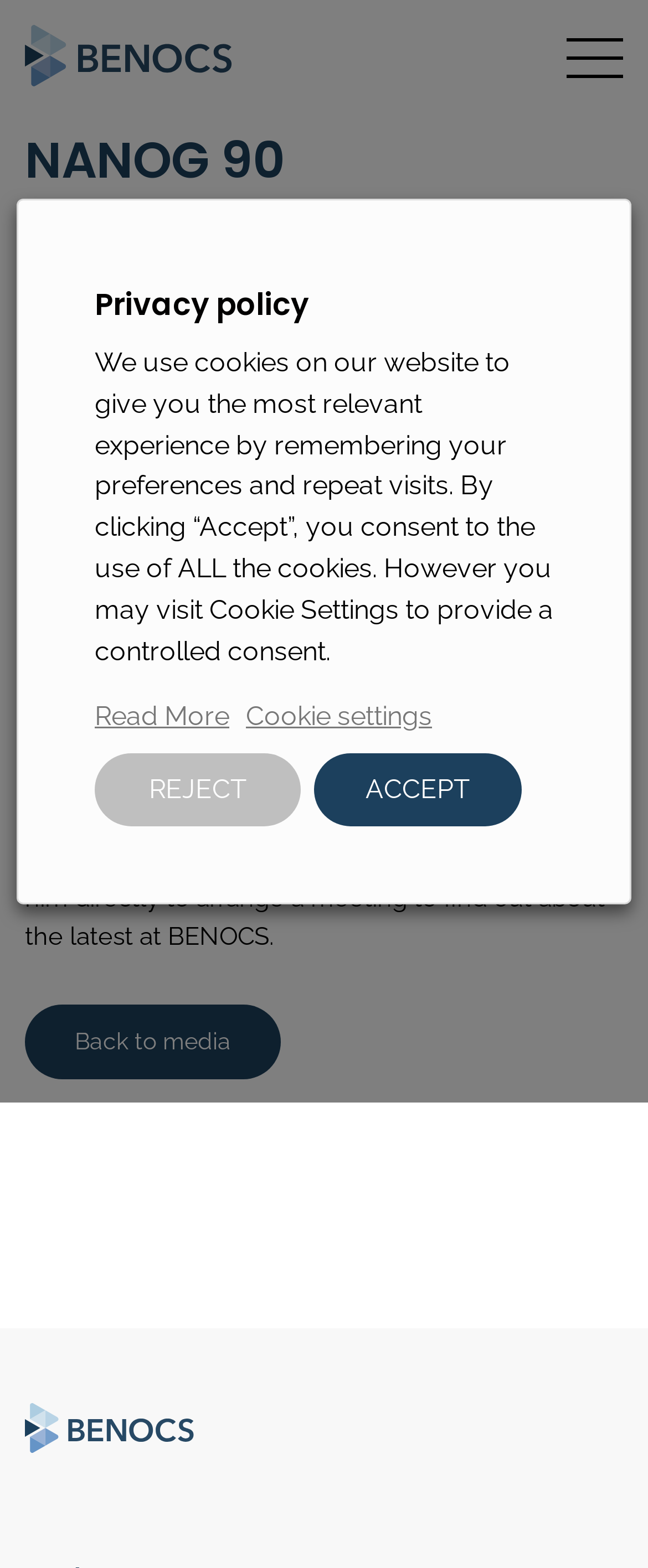Please answer the following query using a single word or phrase: 
What is the company Hari is from?

BENOCS